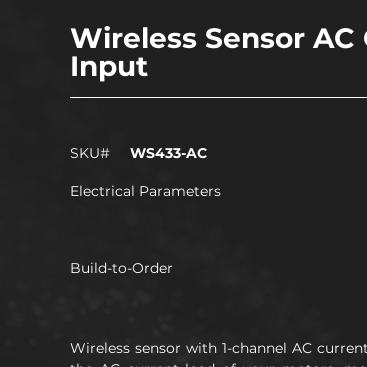What is the primary function of the WS433-AC sensor?
Please provide a single word or phrase as the answer based on the screenshot.

Monitoring AC current